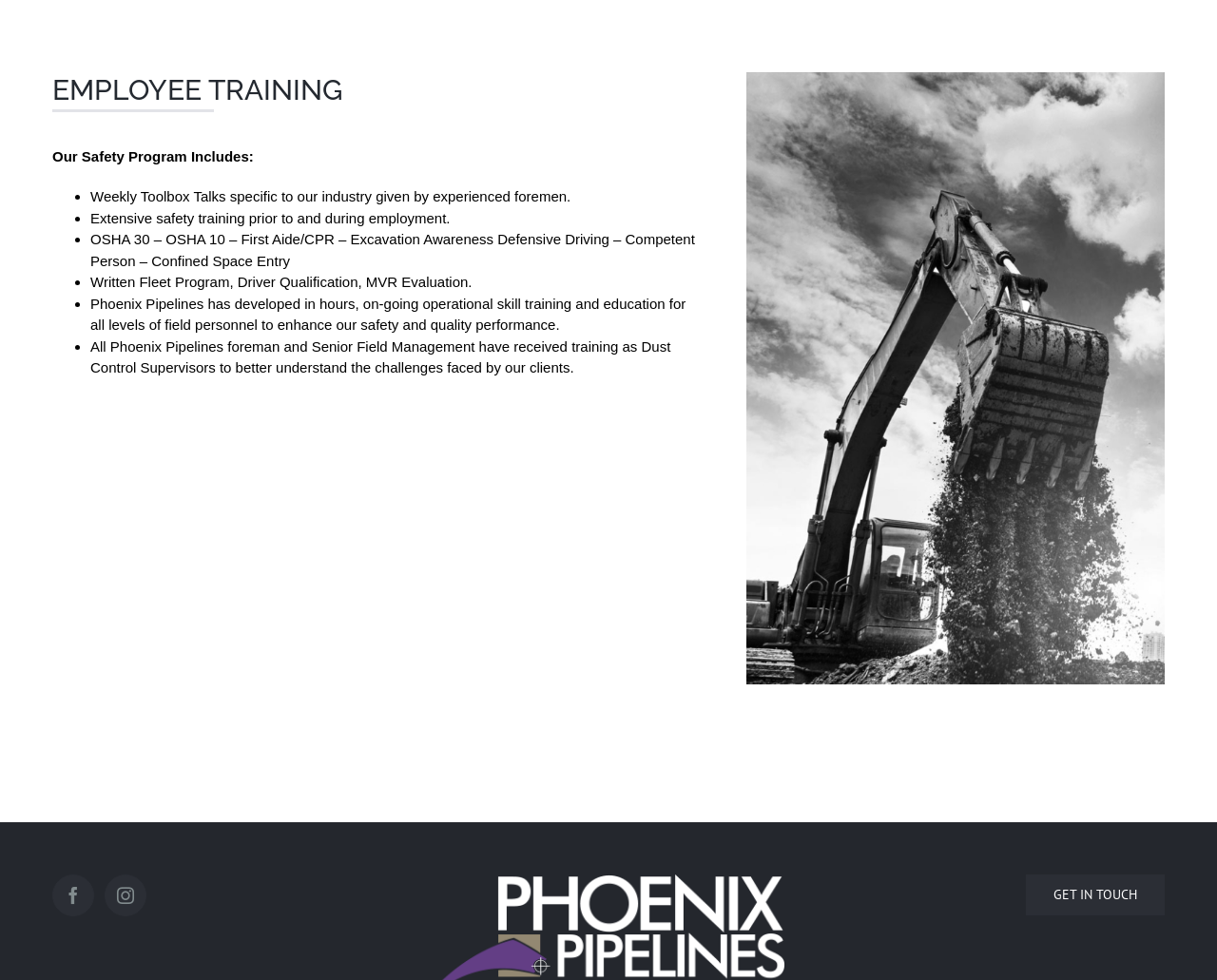Provide the bounding box coordinates for the UI element that is described as: "aria-label="Instagram"".

[0.086, 0.892, 0.12, 0.935]